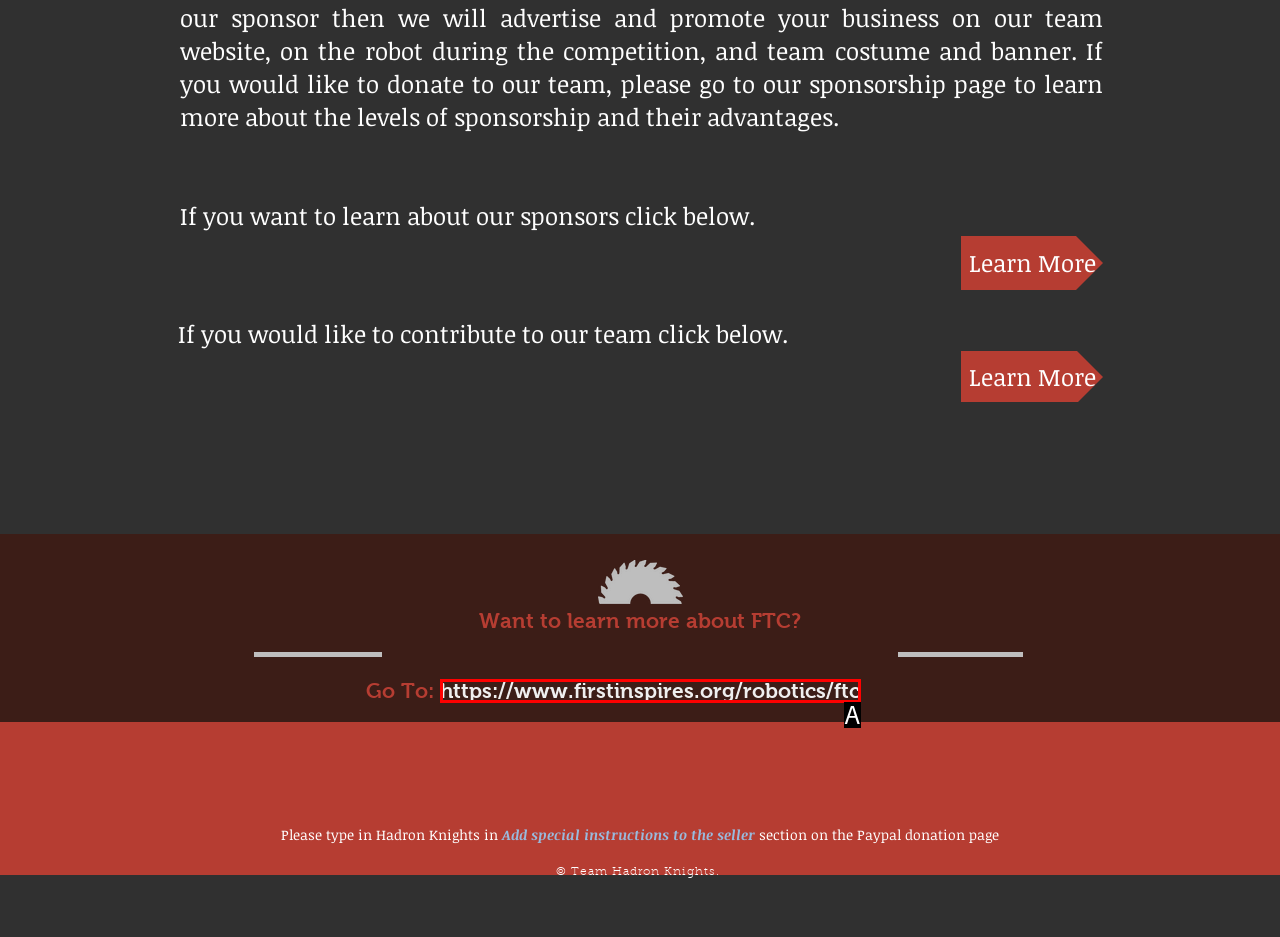Based on the description: https://www.firstinspires.org/robotics/ftc, select the HTML element that best fits. Reply with the letter of the correct choice from the options given.

A